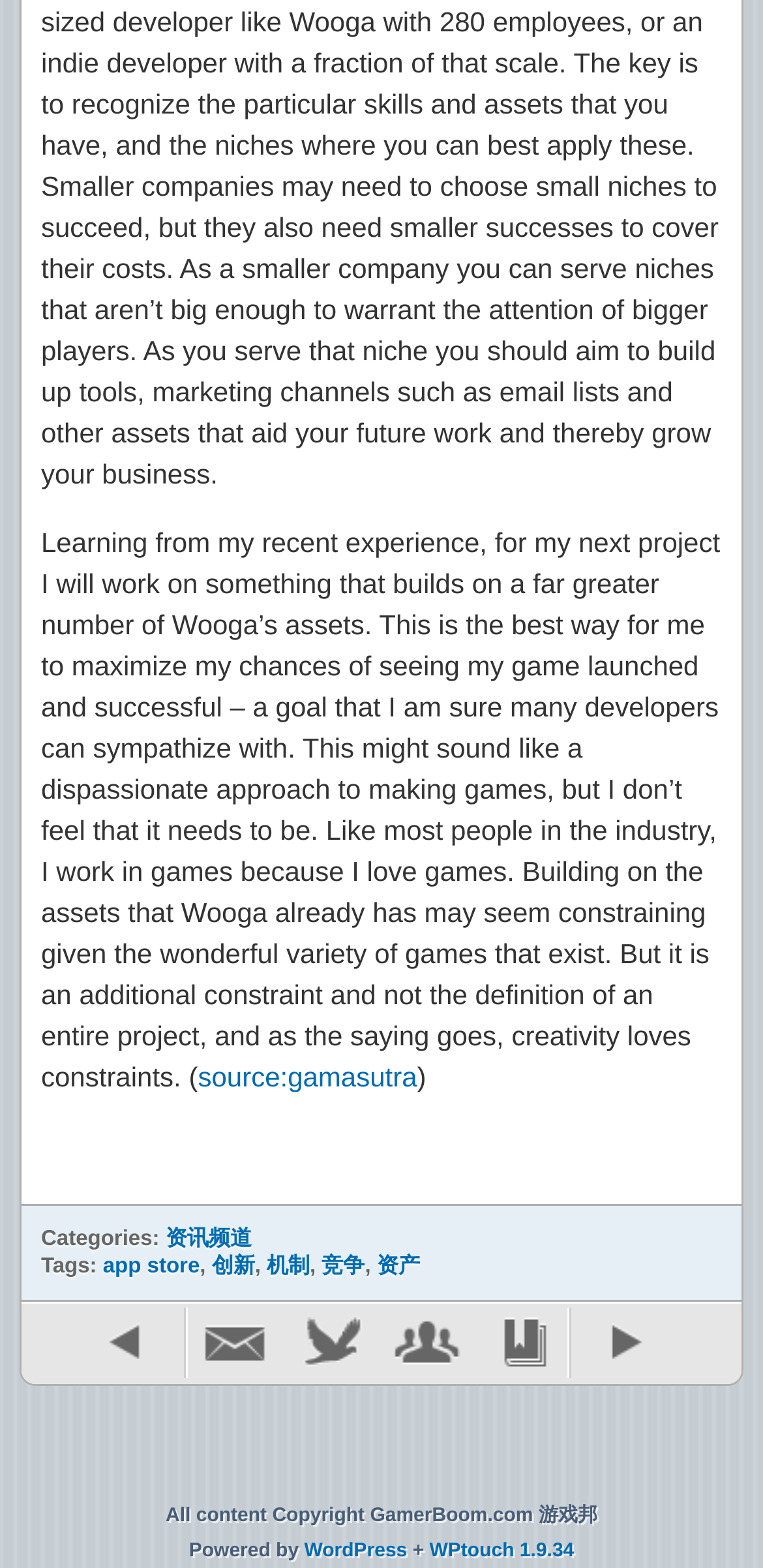Give a one-word or short phrase answer to this question: 
What platform is the website powered by?

WordPress